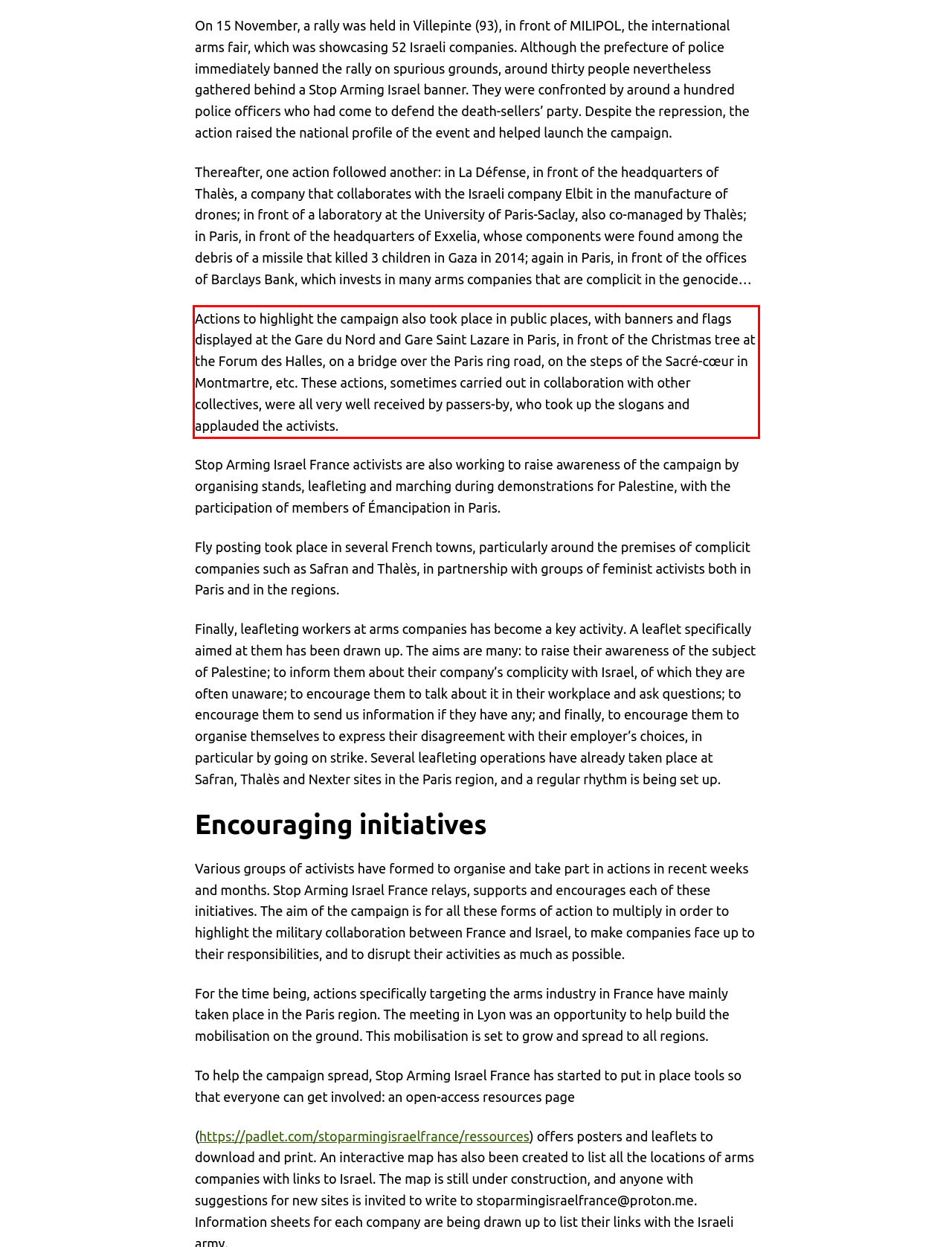Look at the provided screenshot of the webpage and perform OCR on the text within the red bounding box.

Actions to highlight the campaign also took place in public places, with banners and flags displayed at the Gare du Nord and Gare Saint Lazare in Paris, in front of the Christmas tree at the Forum des Halles, on a bridge over the Paris ring road, on the steps of the Sacré-cœur in Montmartre, etc. These actions, sometimes carried out in collaboration with other collectives, were all very well received by passers-by, who took up the slogans and applauded the activists.